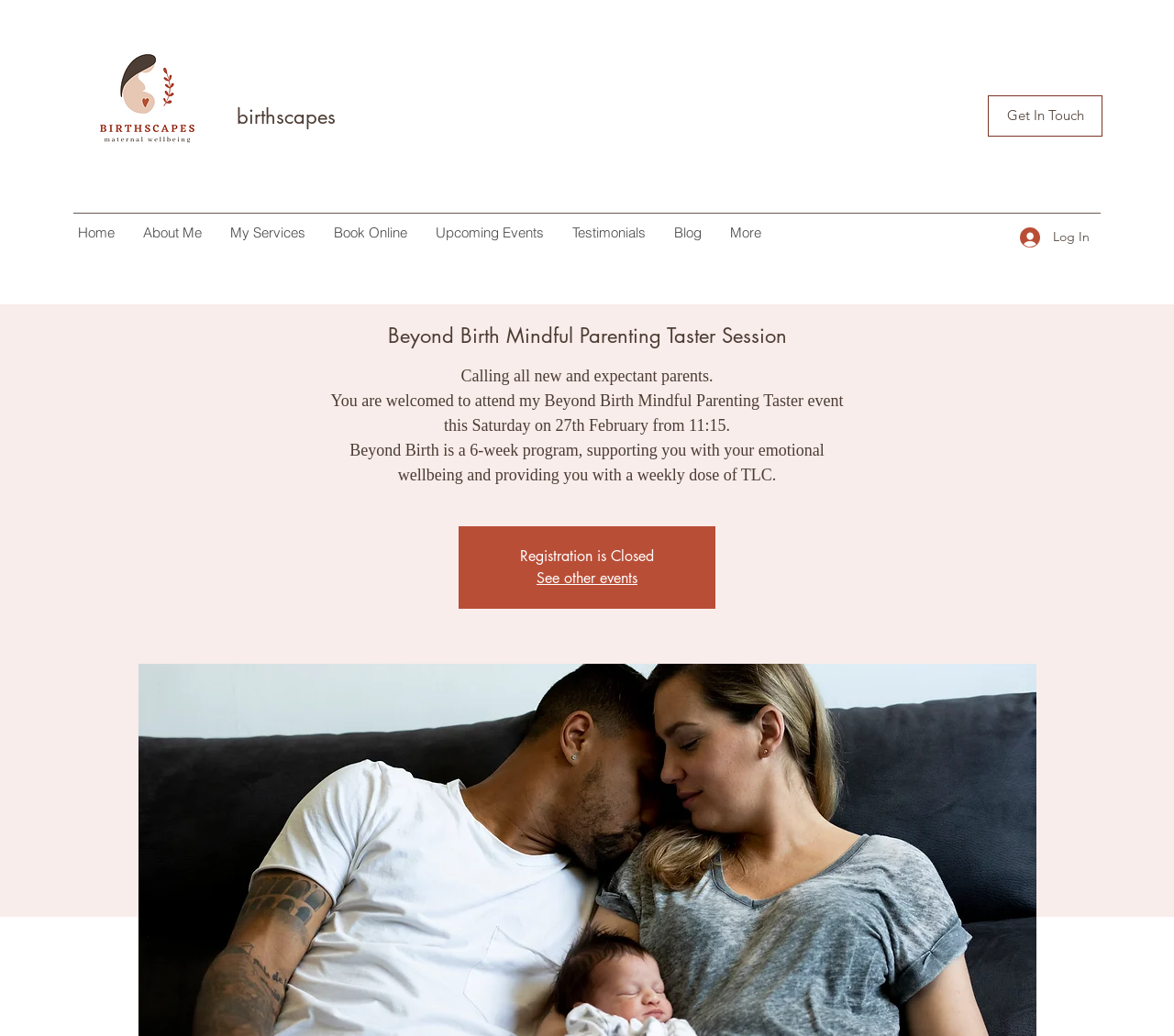Please determine the bounding box coordinates for the element with the description: "See other events".

[0.457, 0.549, 0.543, 0.568]